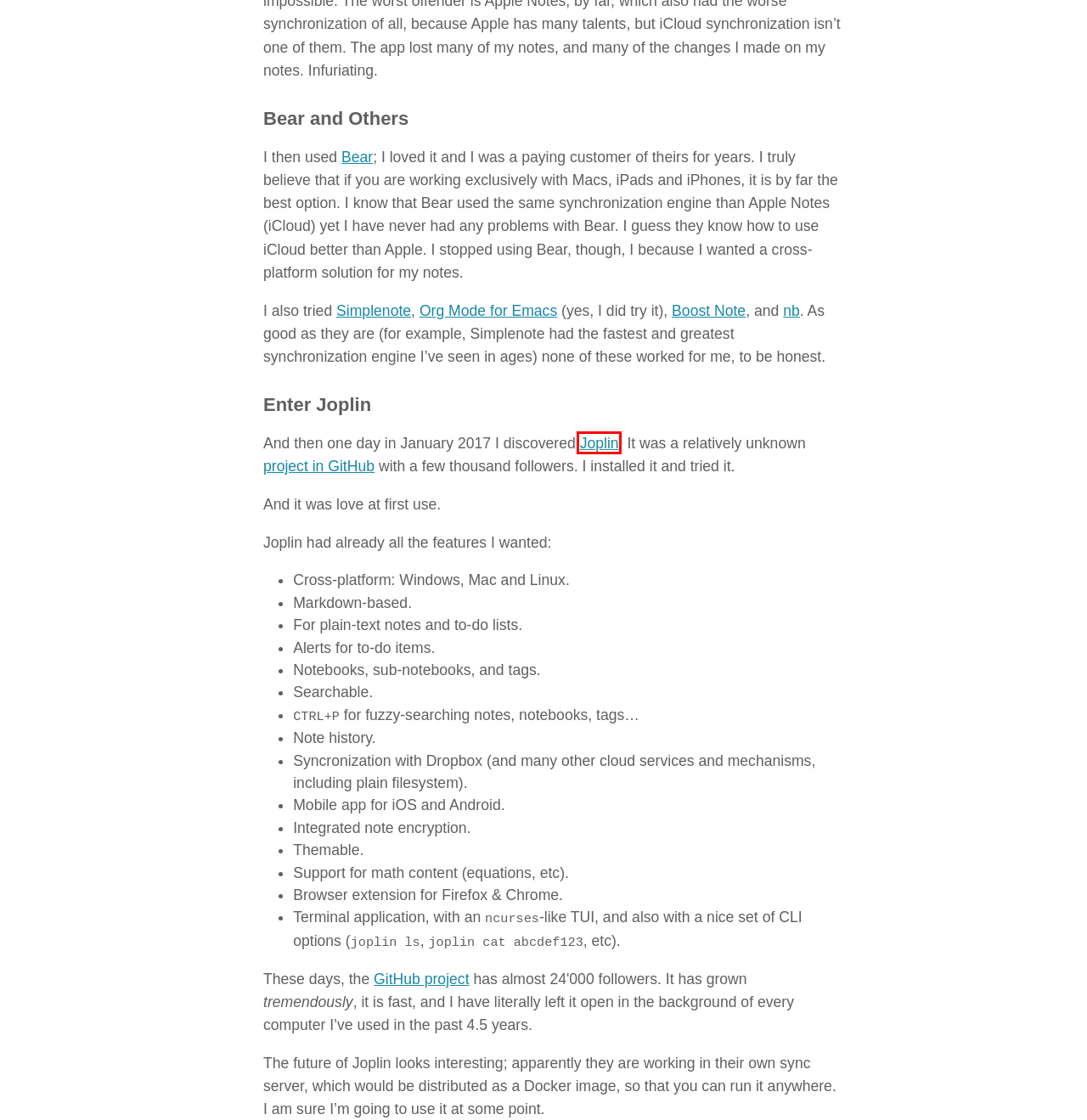Examine the screenshot of a webpage with a red bounding box around an element. Then, select the webpage description that best represents the new page after clicking the highlighted element. Here are the descriptions:
A. iCloud
B. User Adrian Kosmaczewski - Stack Overflow
C. Simplenote
D. Microsoft OneNote | The digital note-taking app for your devices
E. Boost Note | Chronicle your Stories
F. Bear - Markdown Notes
G. Org mode for GNU Emacs
H. Joplin

H